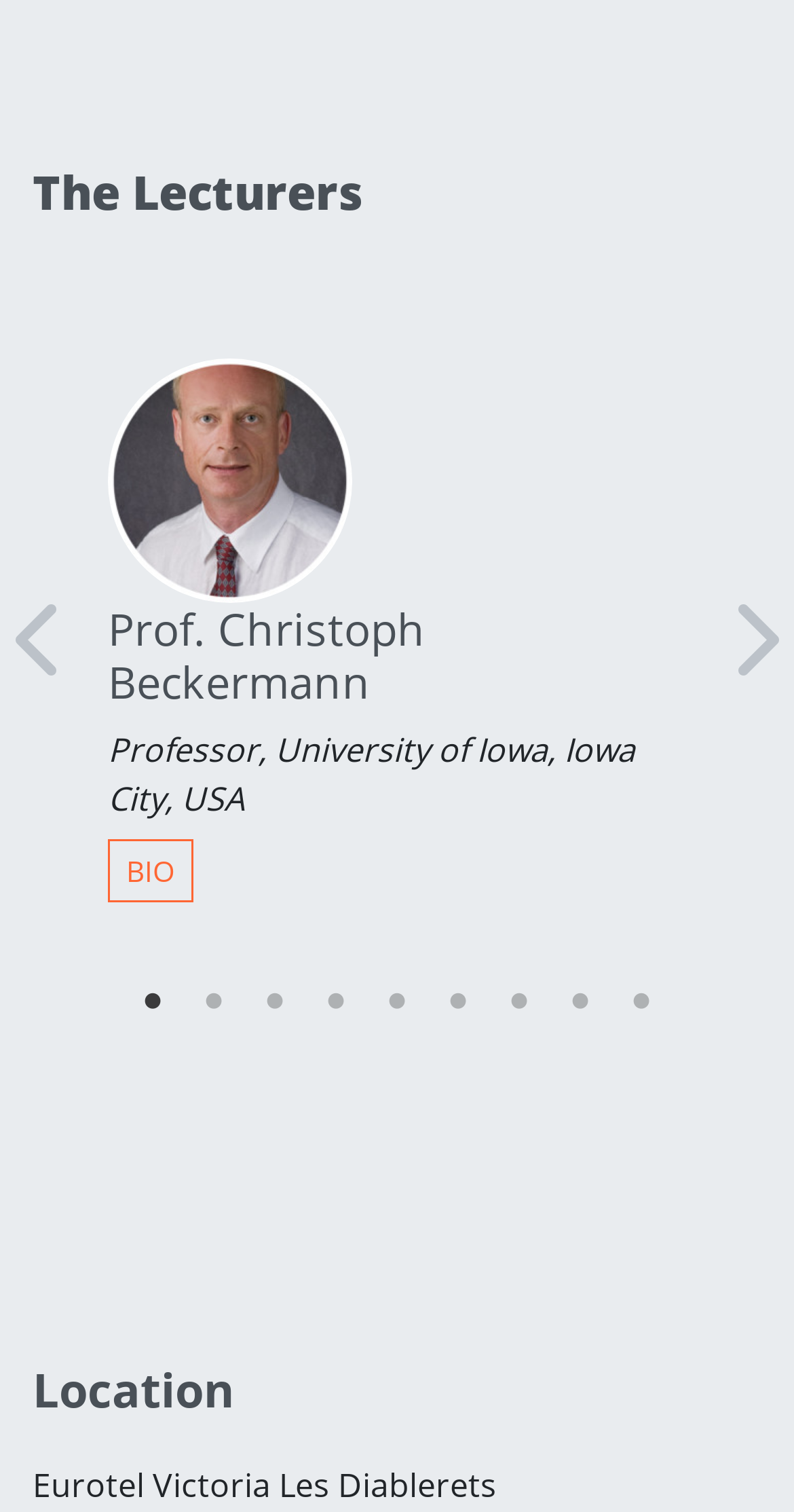Pinpoint the bounding box coordinates of the element that must be clicked to accomplish the following instruction: "Click the 'Previous' button". The coordinates should be in the format of four float numbers between 0 and 1, i.e., [left, top, right, bottom].

[0.0, 0.382, 0.103, 0.463]